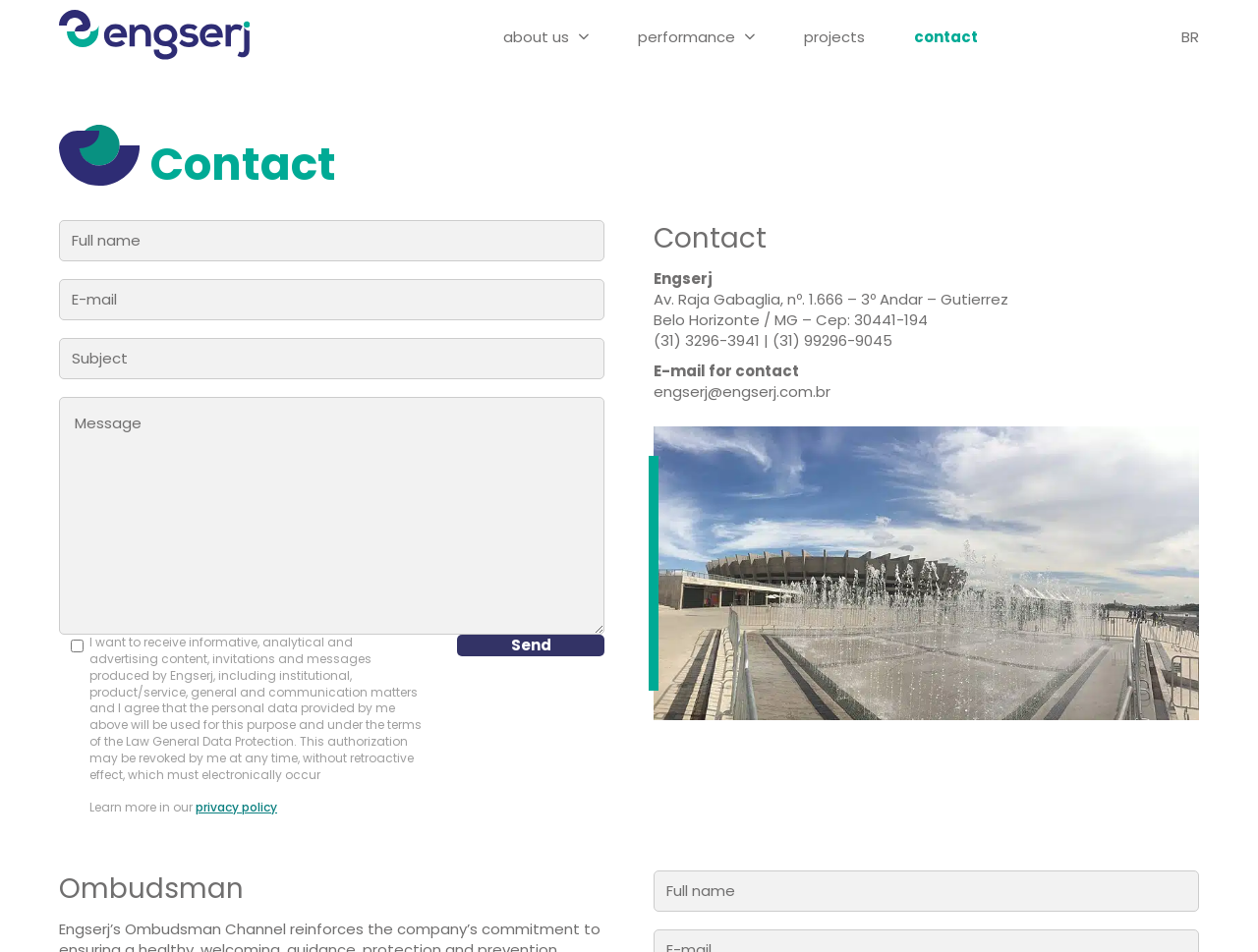Please give a succinct answer to the question in one word or phrase:
What is the email address for contact?

engserj@engserj.com.br